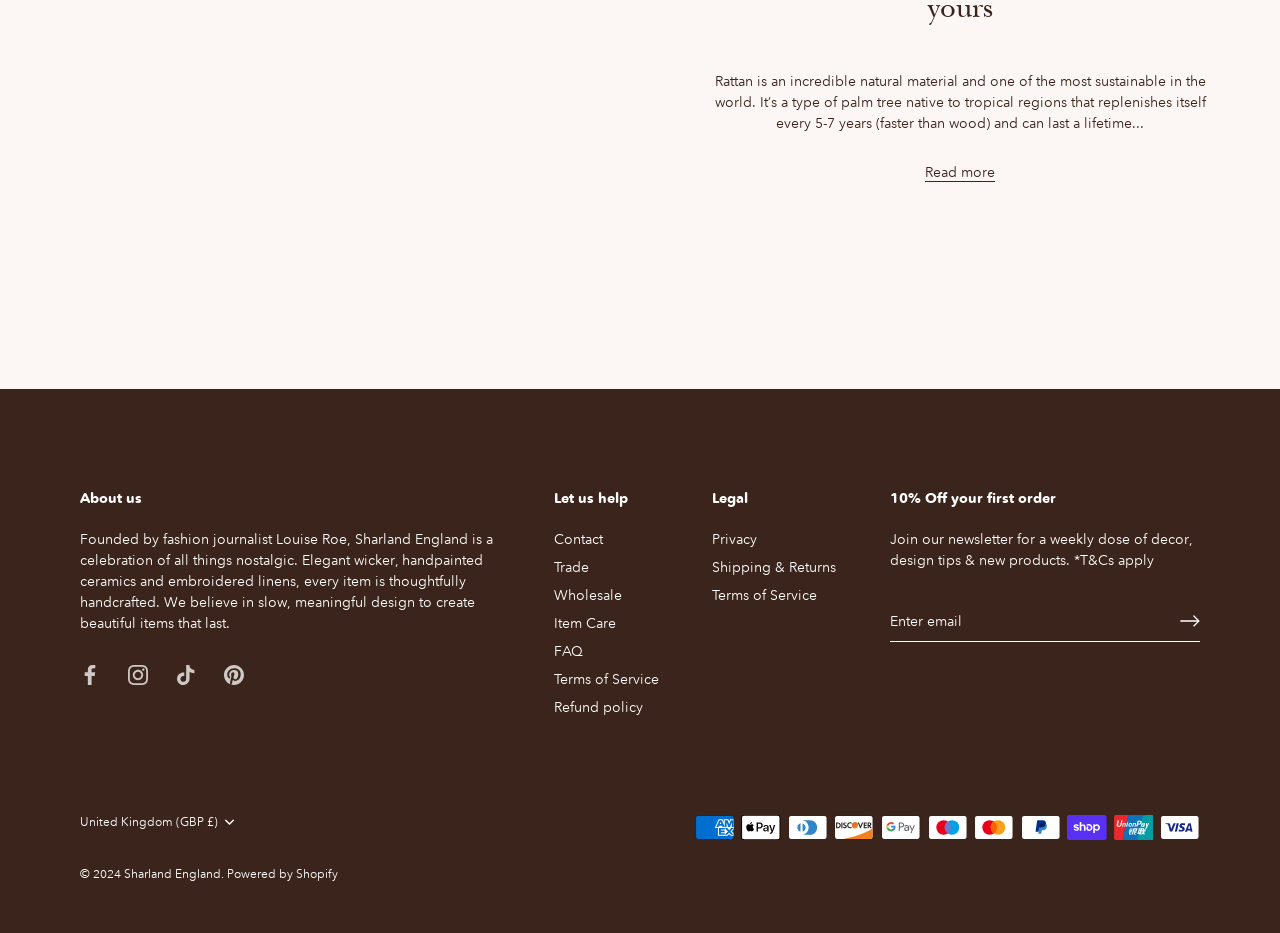Determine the bounding box coordinates for the clickable element required to fulfill the instruction: "Follow Sharland England on Facebook". Provide the coordinates as four float numbers between 0 and 1, i.e., [left, top, right, bottom].

[0.062, 0.712, 0.078, 0.732]